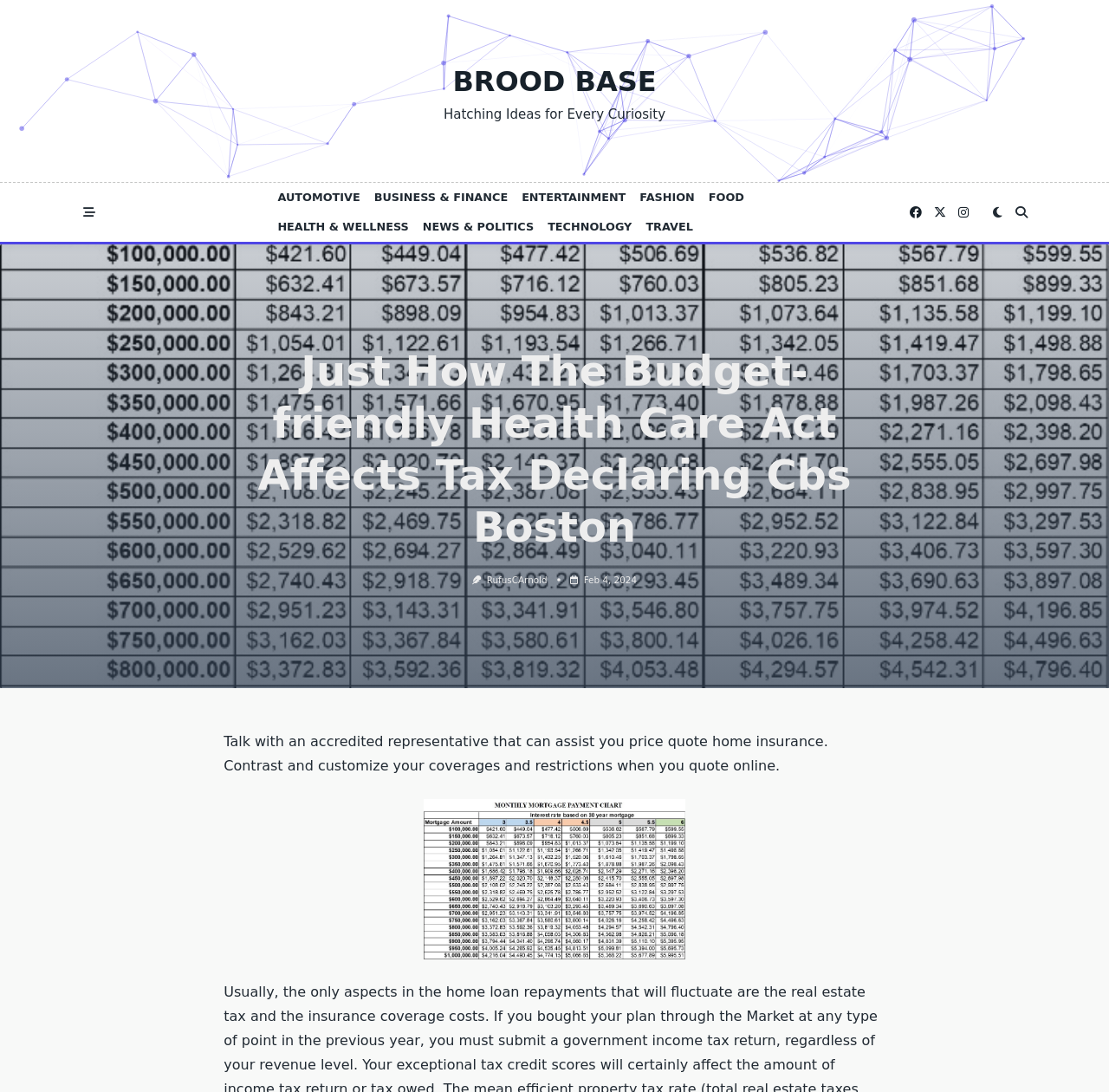Describe all the visual and textual components of the webpage comprehensively.

The webpage appears to be a news article or blog post discussing the impact of the Affordable Health Care Act on tax declaring, specifically from CBS Boston. 

At the top of the page, there is a header section with a link to "BROOD BASE" and a tagline "Hatching Ideas for Every Curiosity". Below this, there are several links to different categories, including "AUTOMOTIVE", "BUSINESS & FINANCE", "ENTERTAINMENT", and others, which are arranged horizontally across the page. 

To the left of these links, there is a button with an icon, and to the right, there are three more buttons with icons, as well as a search button. 

The main content of the page is a news article with a heading that matches the meta description. Below the heading, there is a link to the author "RufusCArnold", an image, and a link to the date "Feb 4, 2024". 

The article itself appears to discuss the importance of consulting with an accredited representative to quote home insurance, and there is a call to action to compare and customize coverages and limitations when quoting online. 

Below the article, there is a large image related to taxes and insurance.